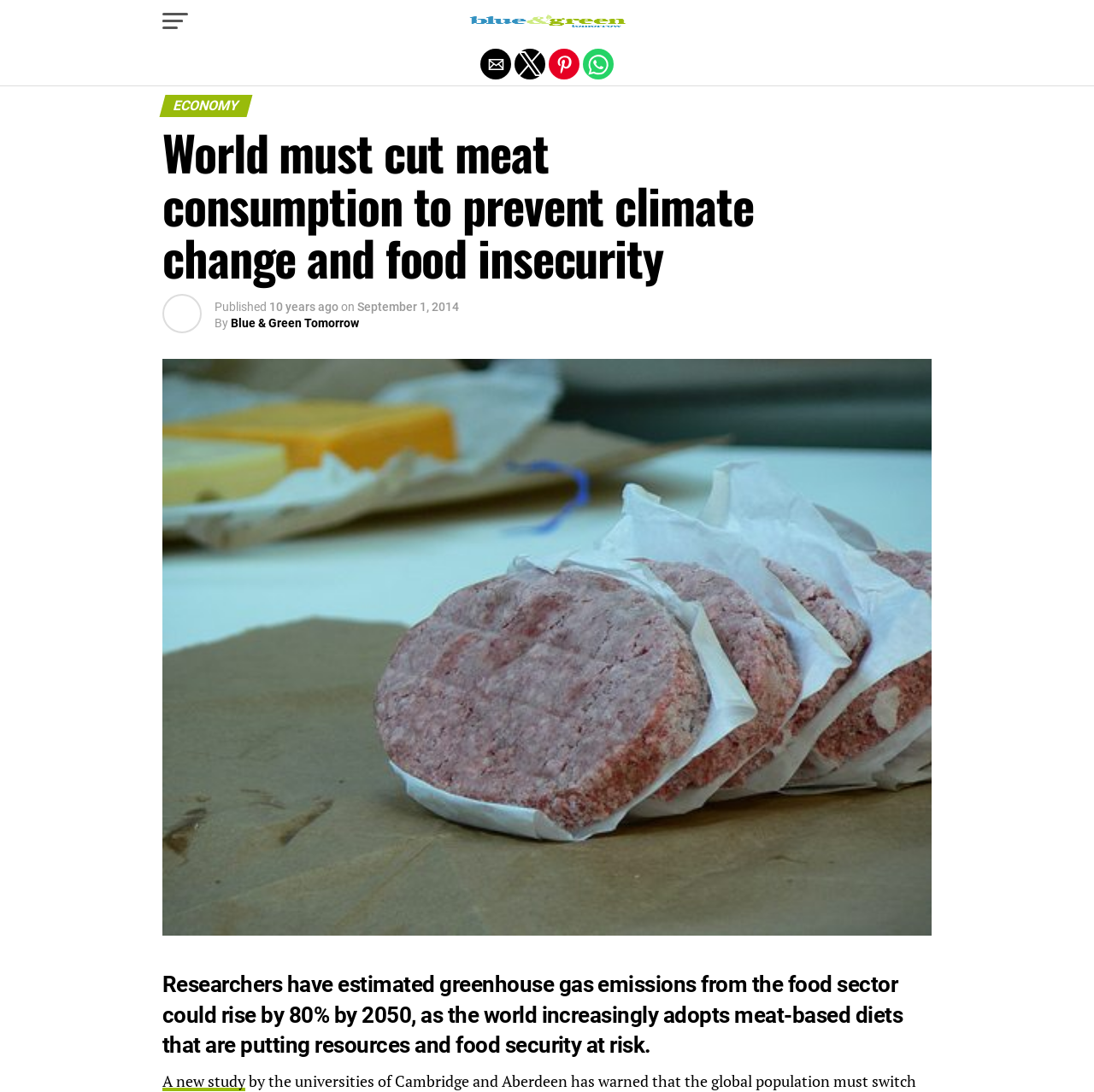Pinpoint the bounding box coordinates for the area that should be clicked to perform the following instruction: "Explore the 'HEALTH & FITNESS' category".

None